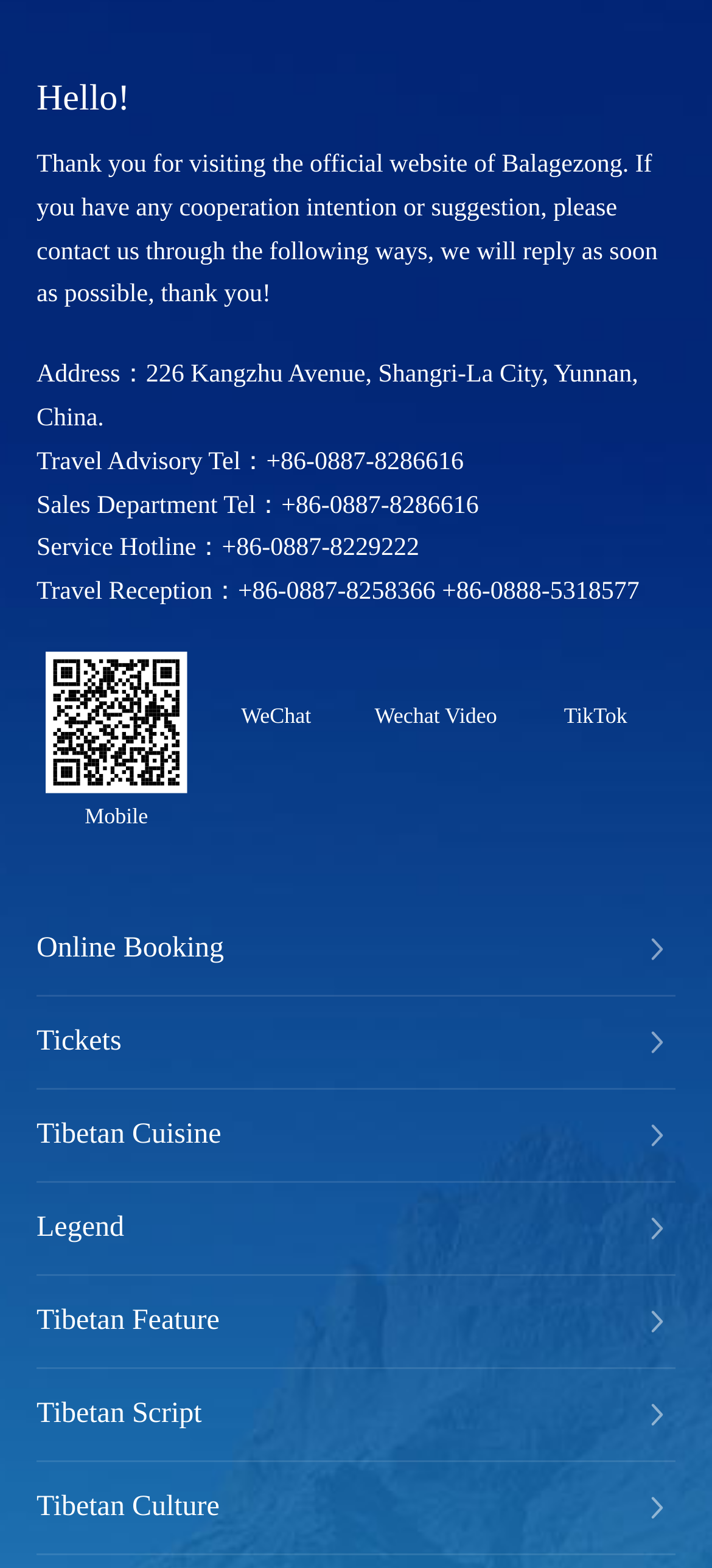Identify the bounding box coordinates of the element that should be clicked to fulfill this task: "Learn about Tibetan cuisine". The coordinates should be provided as four float numbers between 0 and 1, i.e., [left, top, right, bottom].

[0.051, 0.694, 0.311, 0.753]